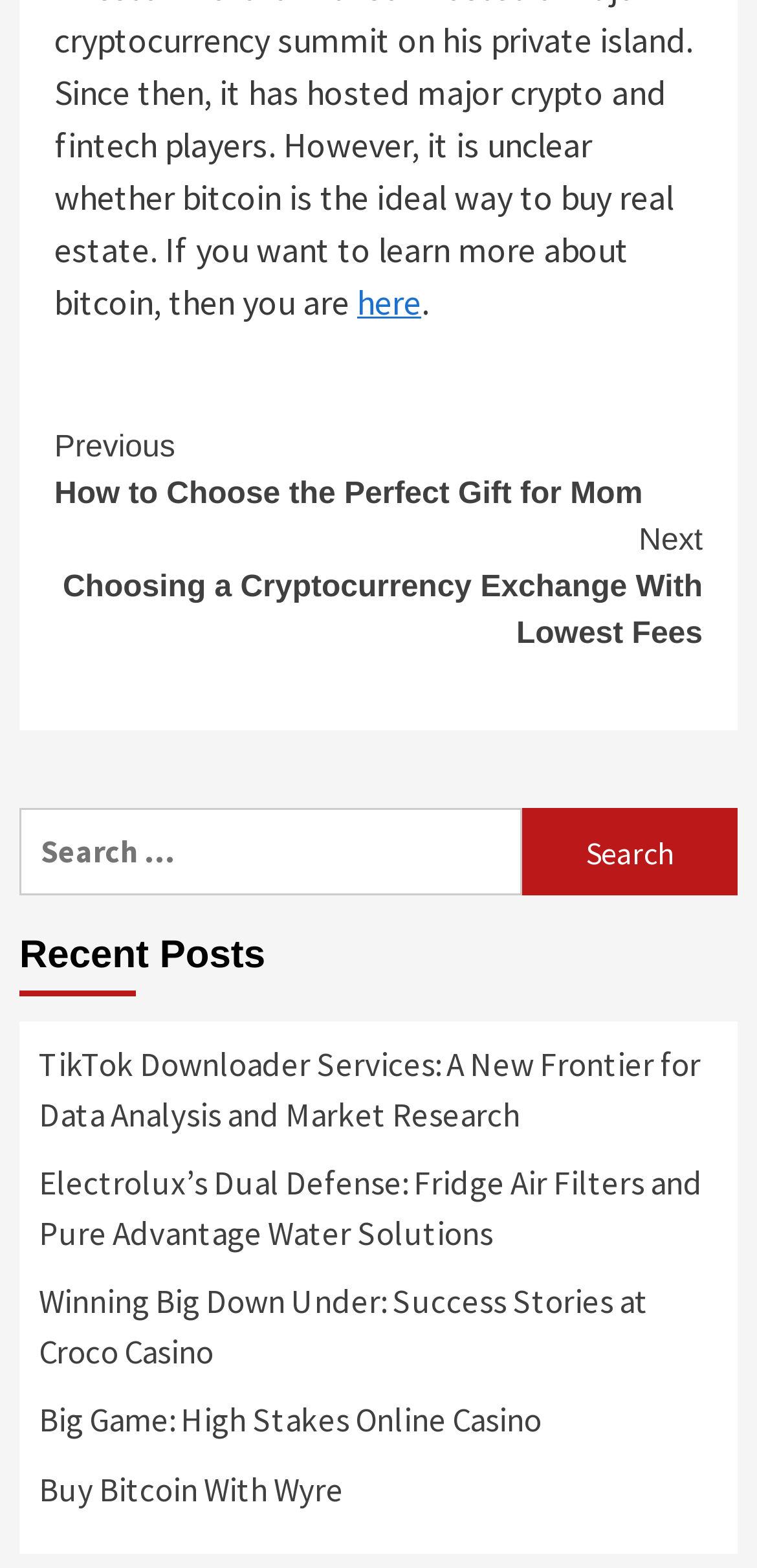Is there a search function on the webpage?
Offer a detailed and full explanation in response to the question.

I found a search section with a search box and a 'Search' button, which indicates that the webpage has a search function.